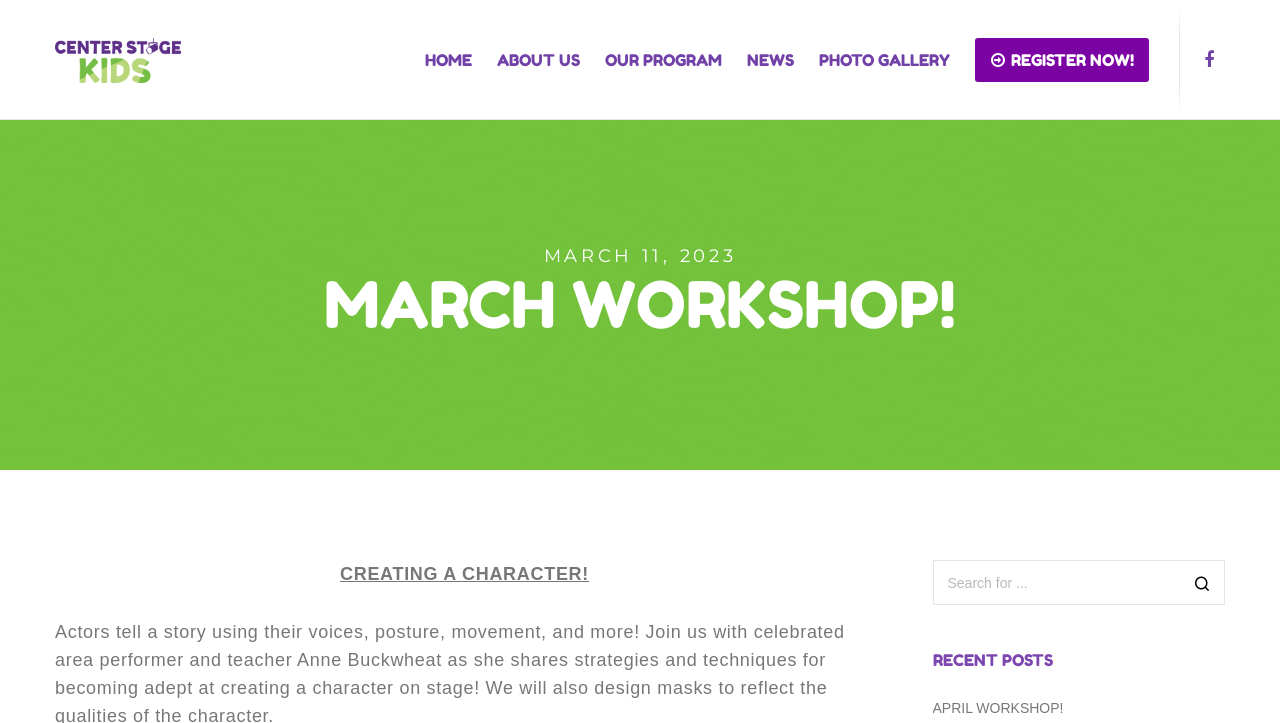What is the date of the MARCH WORKSHOP?
Using the details shown in the screenshot, provide a comprehensive answer to the question.

I found the date of the MARCH WORKSHOP by looking at the StaticText element with the content 'MARCH 11, 2023' which is located at [0.425, 0.338, 0.575, 0.369]